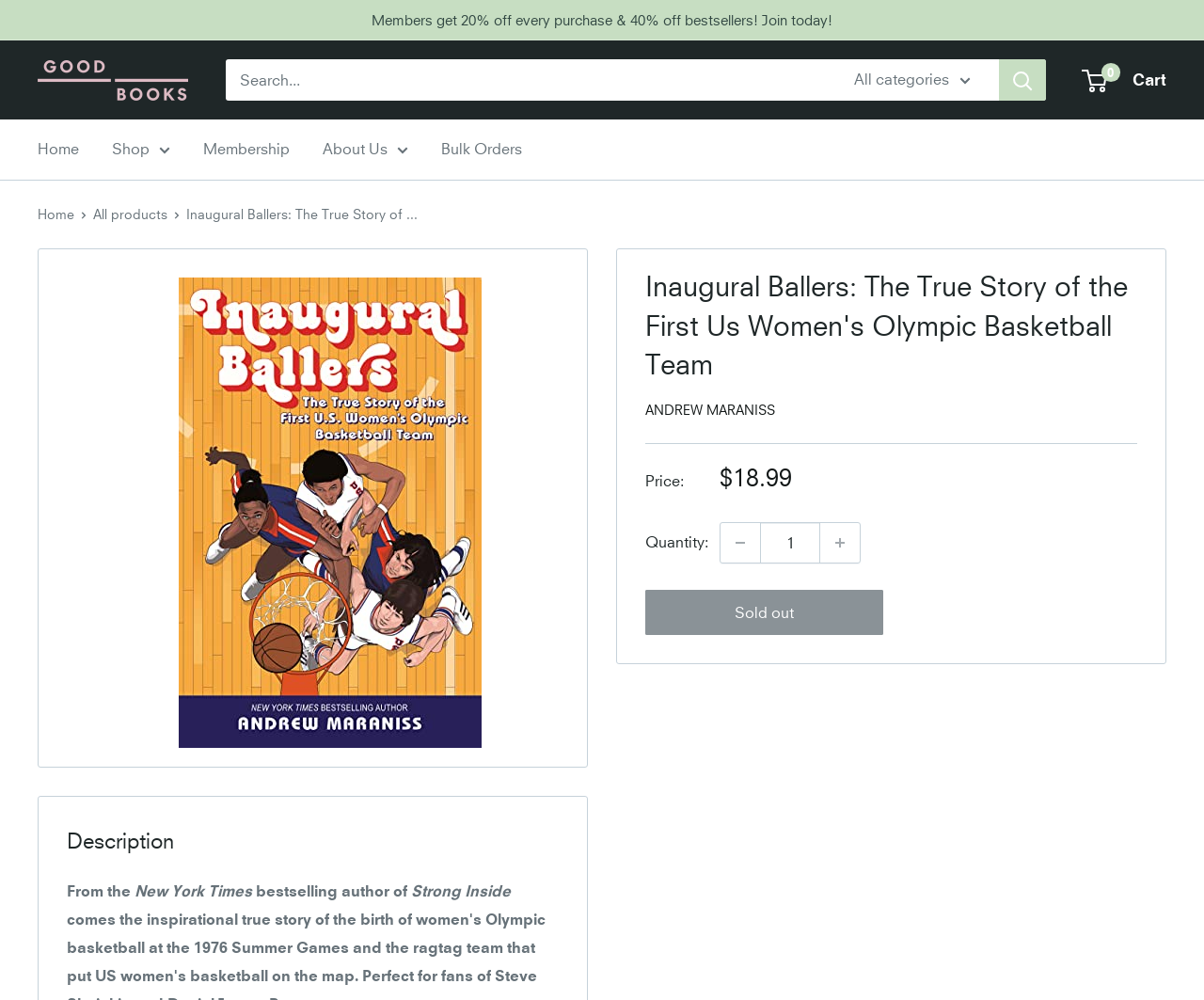Pinpoint the bounding box coordinates of the element to be clicked to execute the instruction: "go to home page".

None